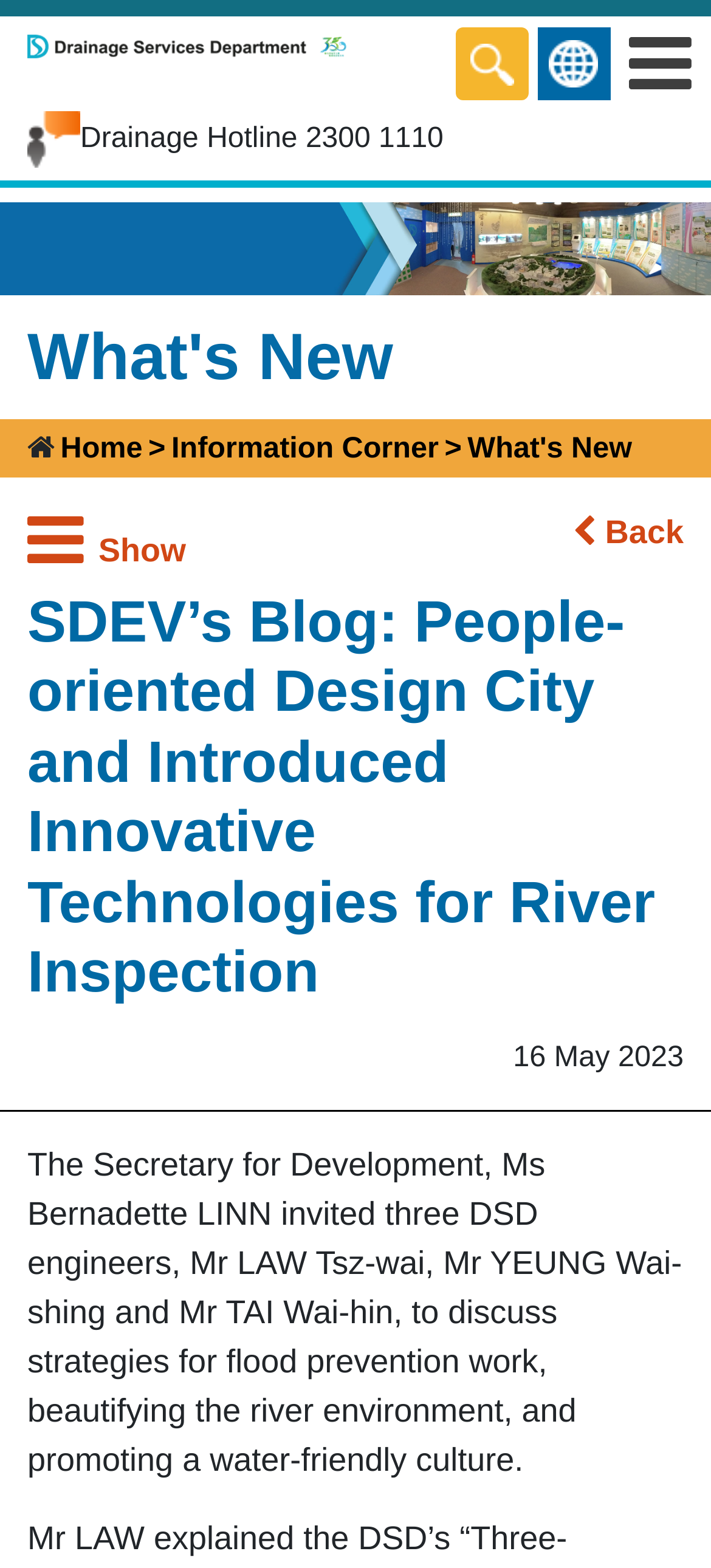Please specify the bounding box coordinates of the clickable section necessary to execute the following command: "Go to Home page".

[0.085, 0.275, 0.2, 0.296]